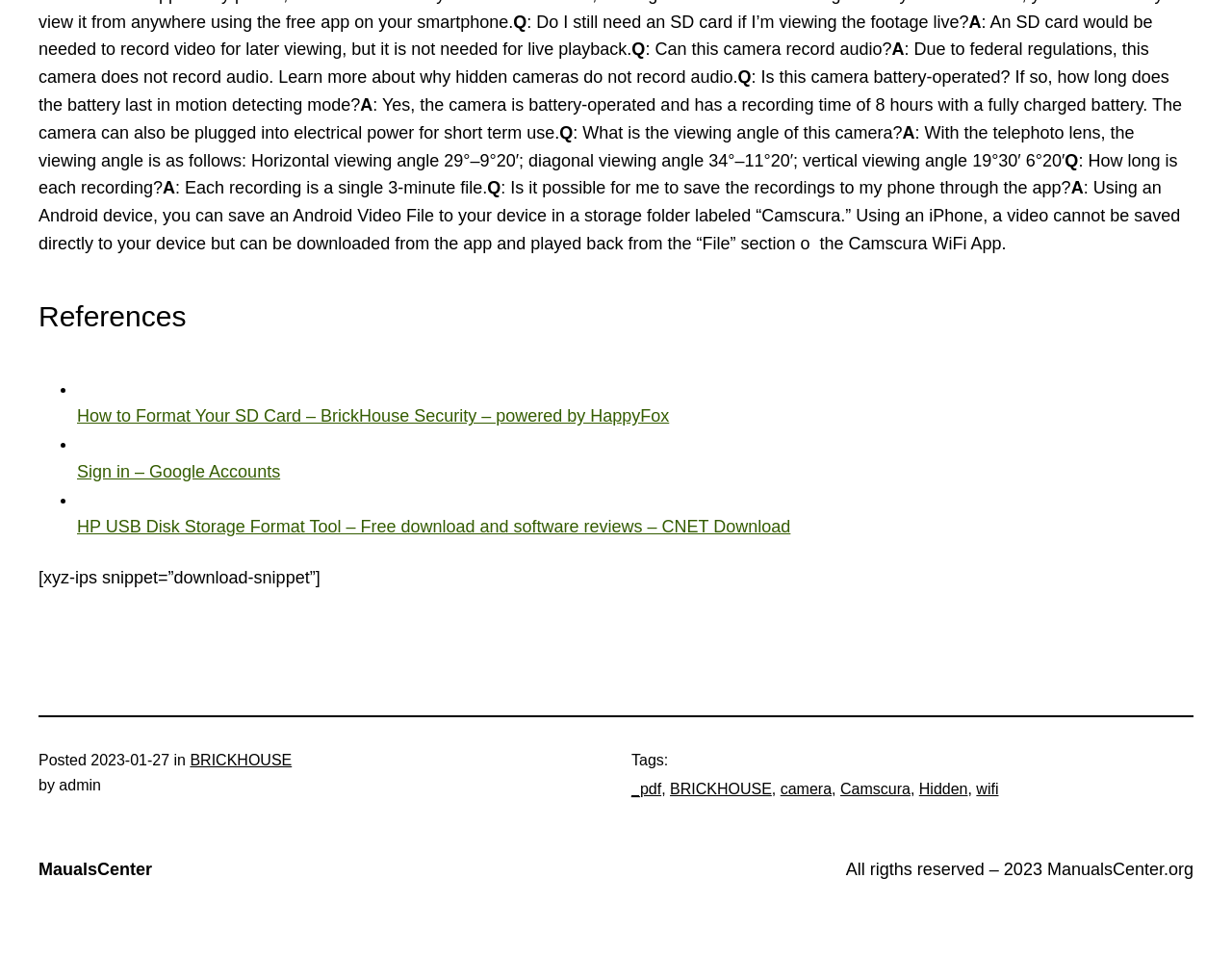Determine the bounding box coordinates for the UI element matching this description: "Sign in – Google Accounts".

[0.062, 0.454, 0.227, 0.503]